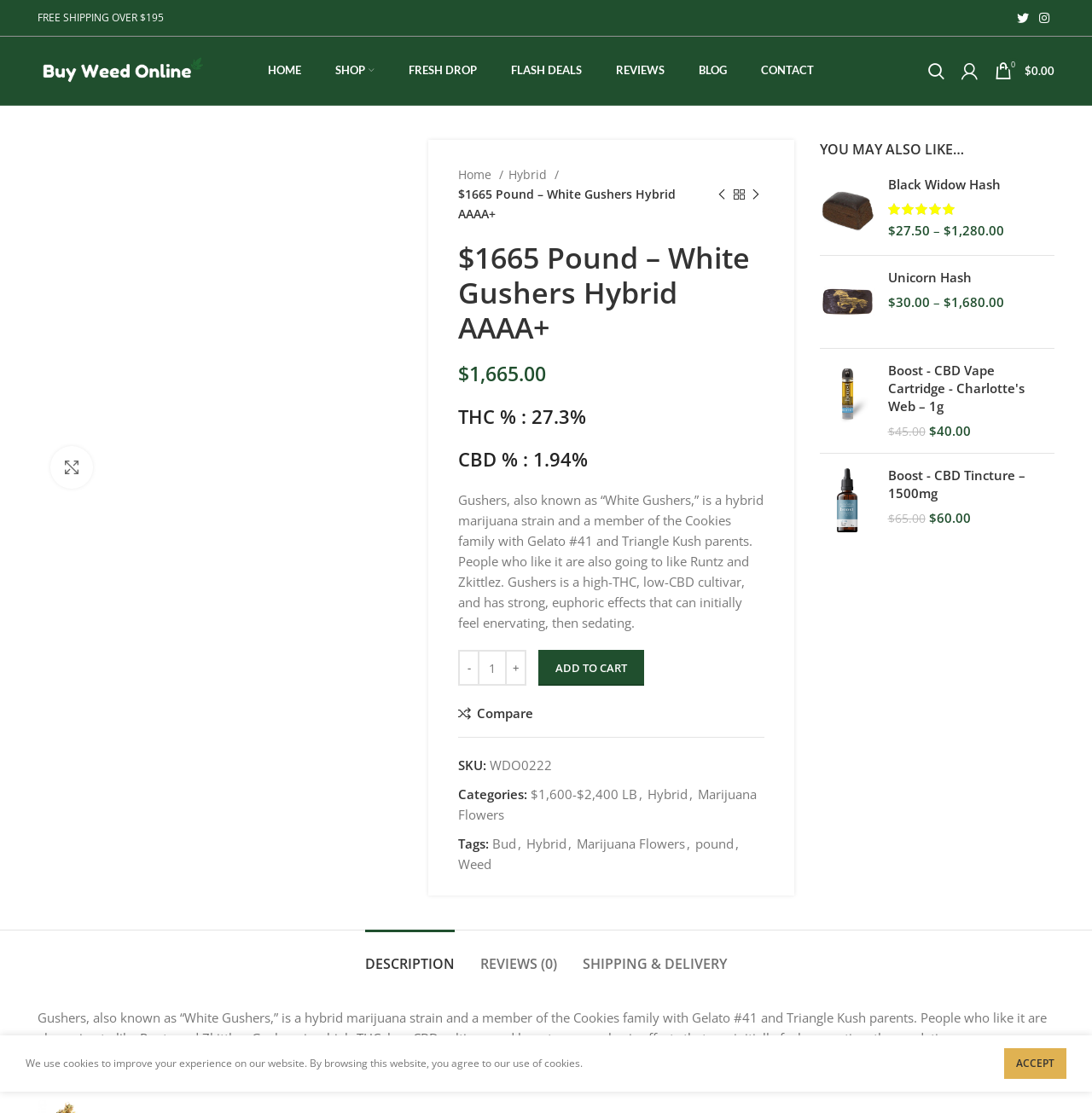Identify the main heading of the webpage and provide its text content.

$1665 Pound – White Gushers Hybrid AAAA+